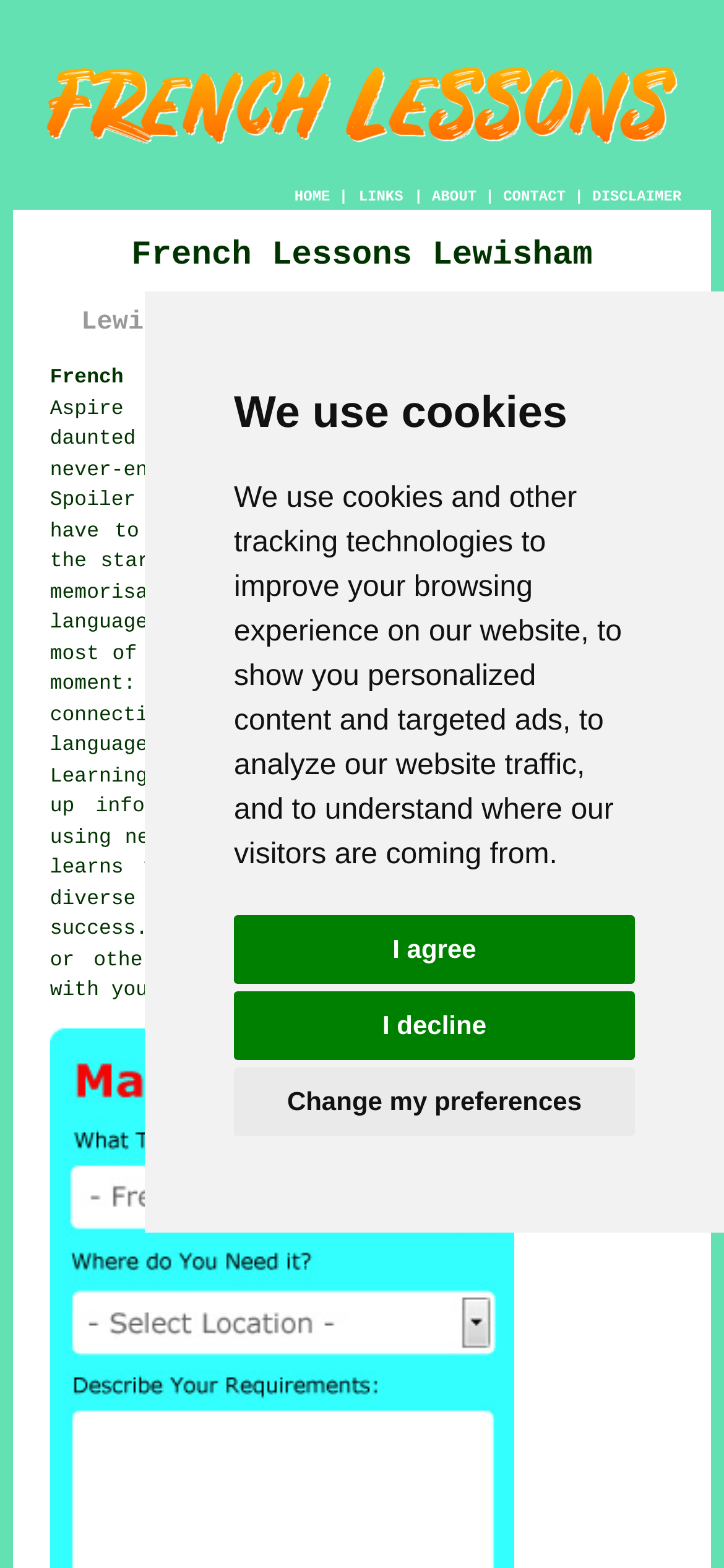Look at the image and write a detailed answer to the question: 
What is the tone of the webpage content?

The tone of the webpage content is formal, as evident from the use of professional language and structured sentences, which suggests a formal and educational tone.